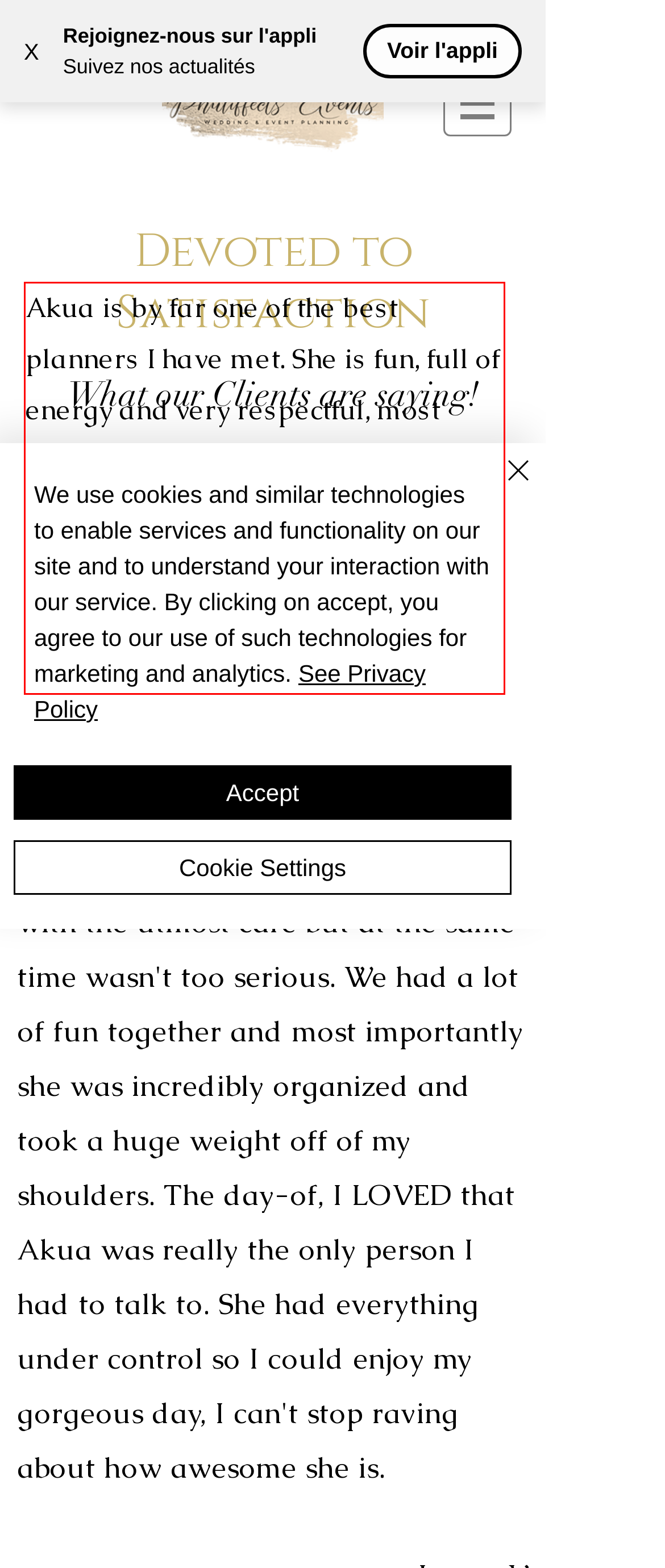You are presented with a webpage screenshot featuring a red bounding box. Perform OCR on the text inside the red bounding box and extract the content.

Akua is by far one of the best planners I have met. She is fun, full of energy and very respectful, most Importantly she gets the job done well. My husband and I are very grateful to her and her team for all their hard work. I am definitely calling her for the baby shower.